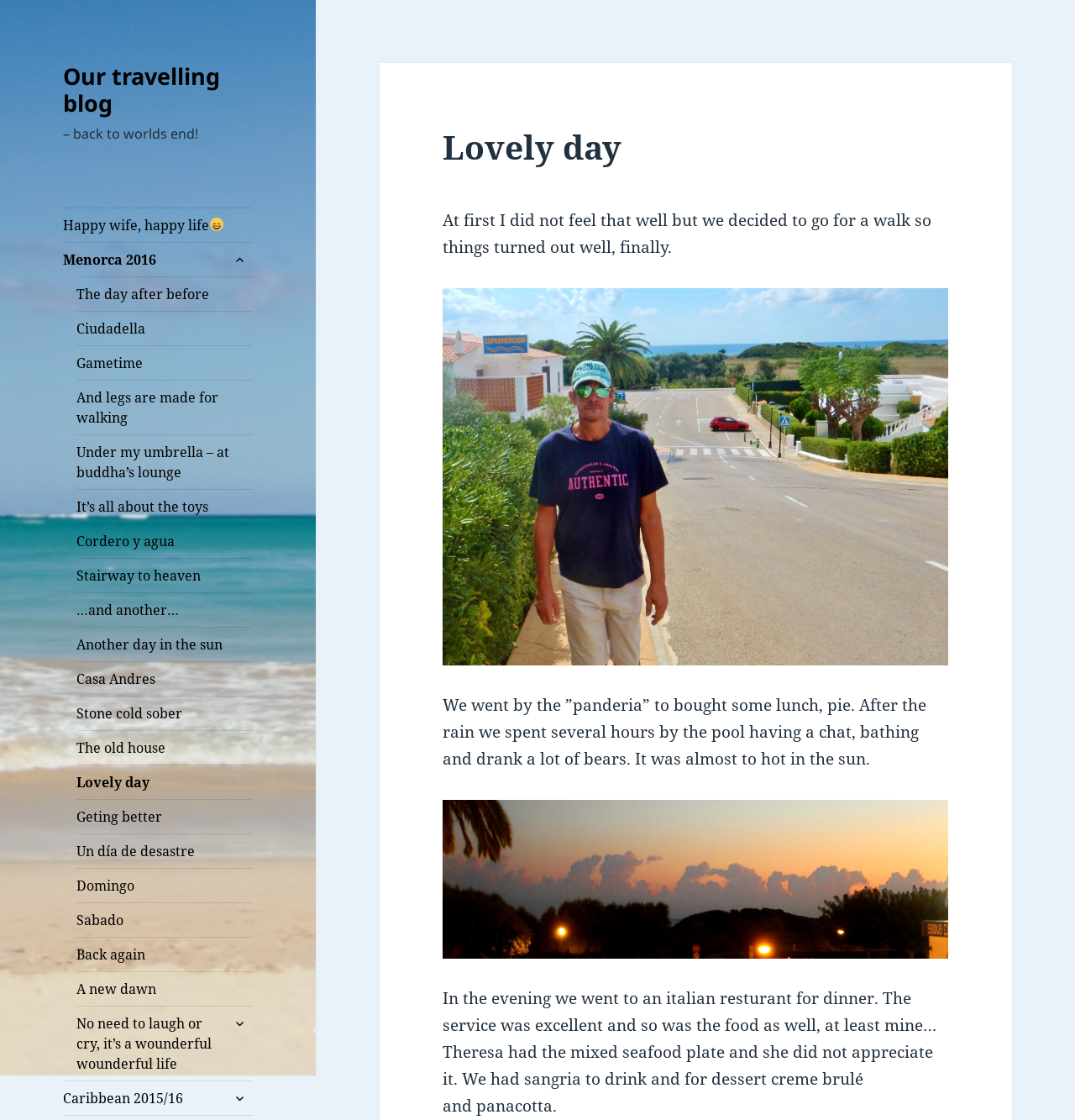Utilize the details in the image to thoroughly answer the following question: What is the name of the restaurant visited in the evening?

The question asks for the name of the restaurant visited in the evening. By reading the text, we find that 'In the evening we went to an italian resturant for dinner.' The name of the restaurant is not specified, but it is mentioned to be an Italian restaurant.